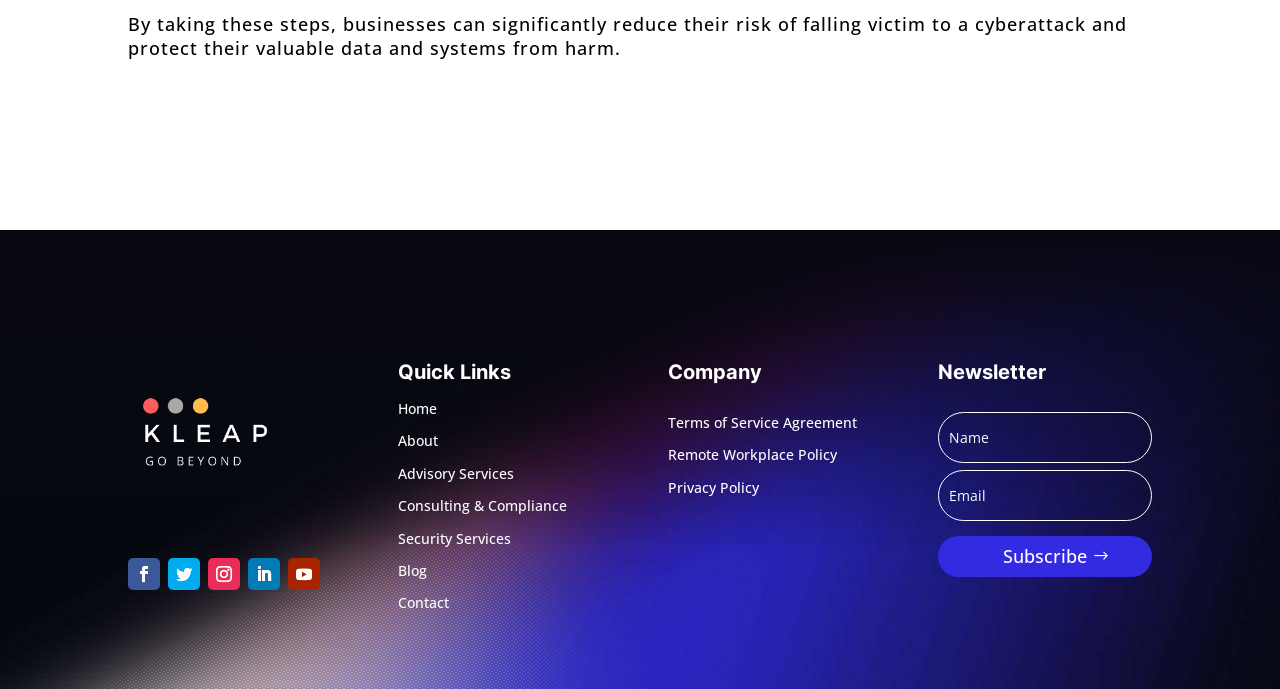Locate the bounding box coordinates of the area where you should click to accomplish the instruction: "Enter email address in the newsletter textbox".

[0.733, 0.598, 0.9, 0.672]